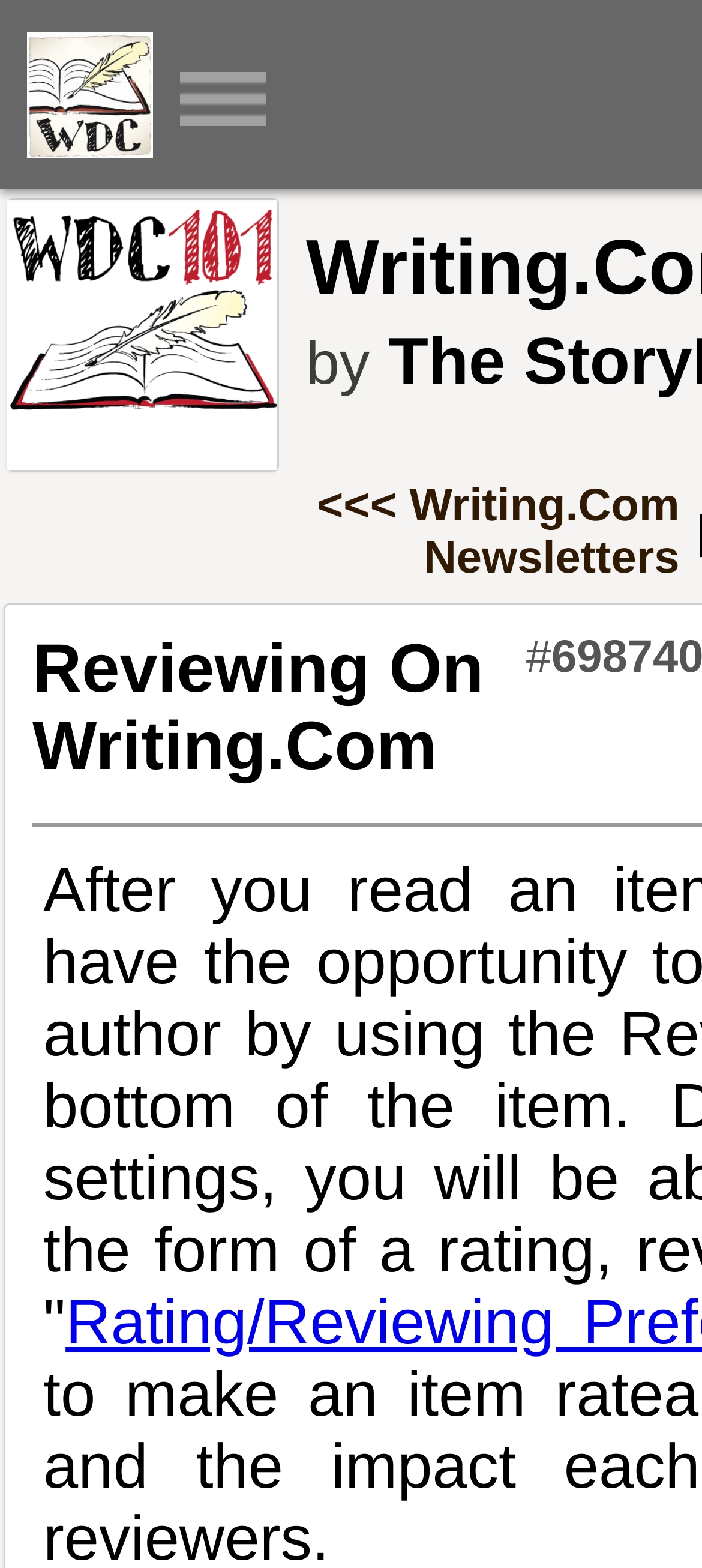Summarize the contents and layout of the webpage in detail.

The webpage is about Writing.Com, specifically focusing on reviewing and explanations related to the platform. At the top left, there are three images, with the first two being relatively small and the third one being larger. Below these images, there is a text "by" followed by a table cell containing a link to "Writing.Com Newsletters". This link is positioned towards the top center of the page. 

On the right side of the page, there is a "#" symbol, and below it, there is a heading "Reviewing On Writing.Com" which spans across the middle section of the page.